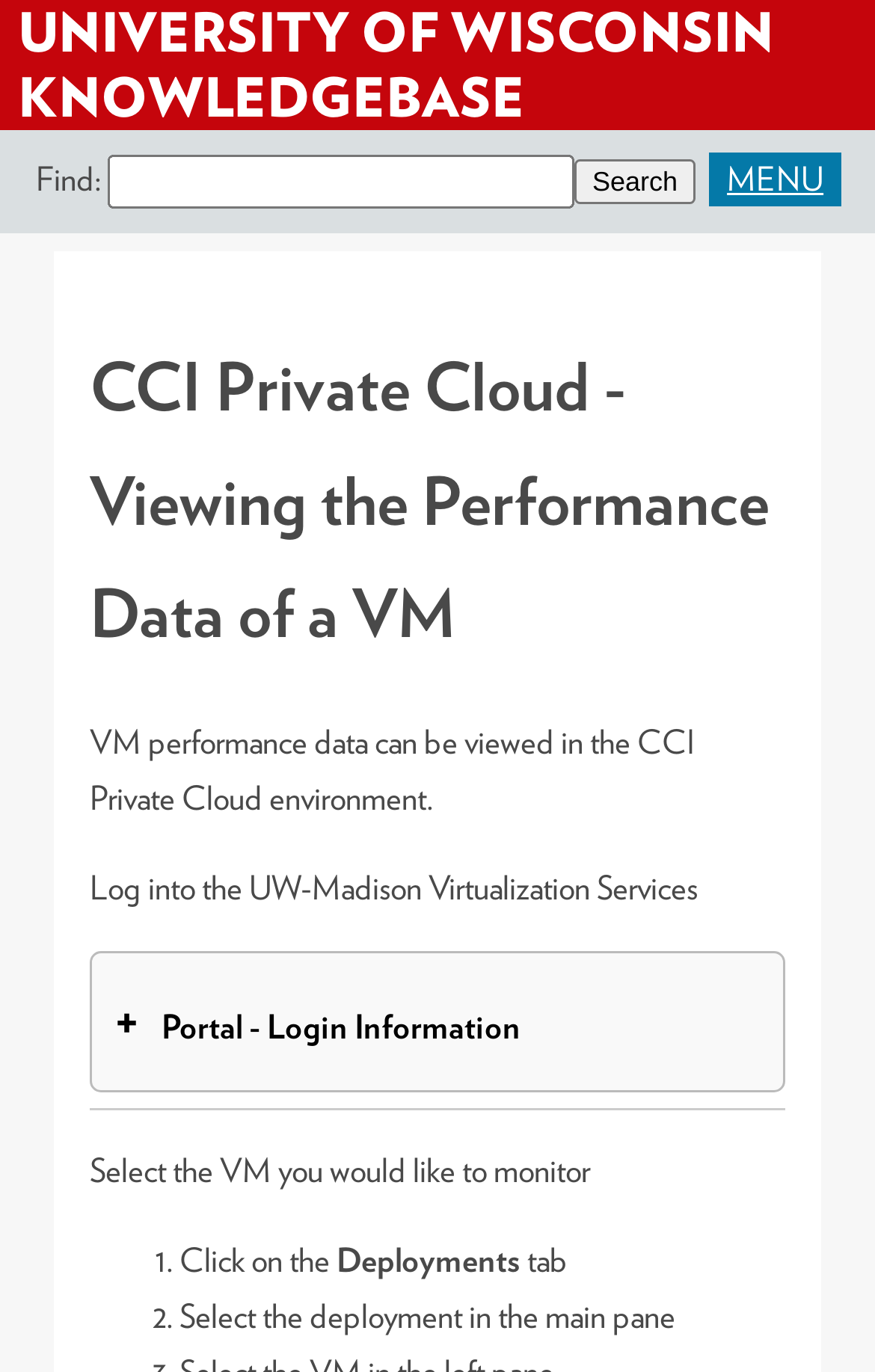Using the information in the image, give a detailed answer to the following question: What is the topic of the main content?

The main content of the webpage is about viewing the performance data of a VM in the CCI Private Cloud environment. The heading 'CCI Private Cloud - Viewing the Performance Data of a VM' indicates the topic, and the subsequent paragraphs provide instructions on how to view the performance data.